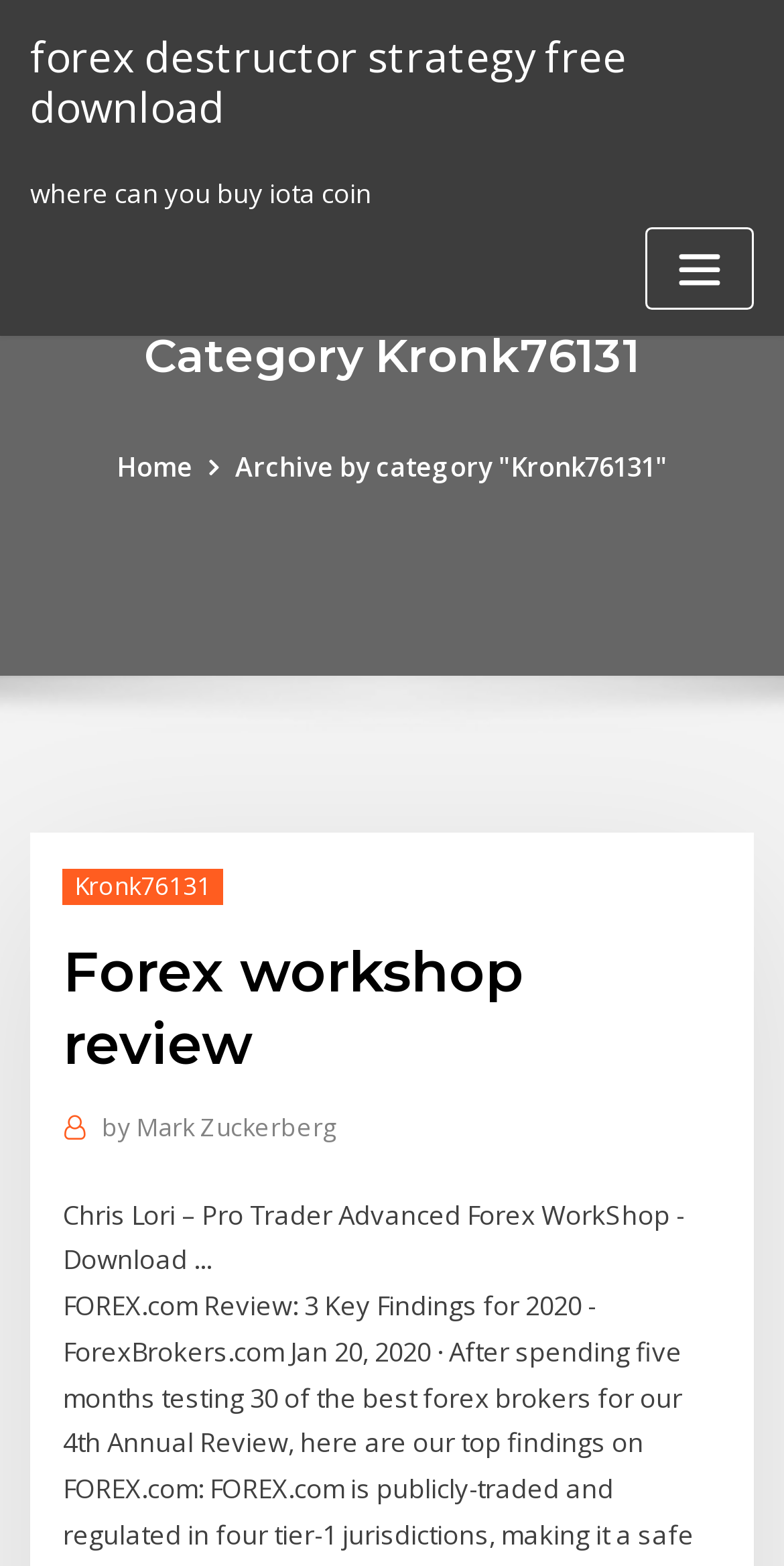Is the navigation menu expanded?
Please ensure your answer is as detailed and informative as possible.

I checked the 'expanded' property of the button element 'Toggle navigation' which is False, indicating that the navigation menu is not expanded.